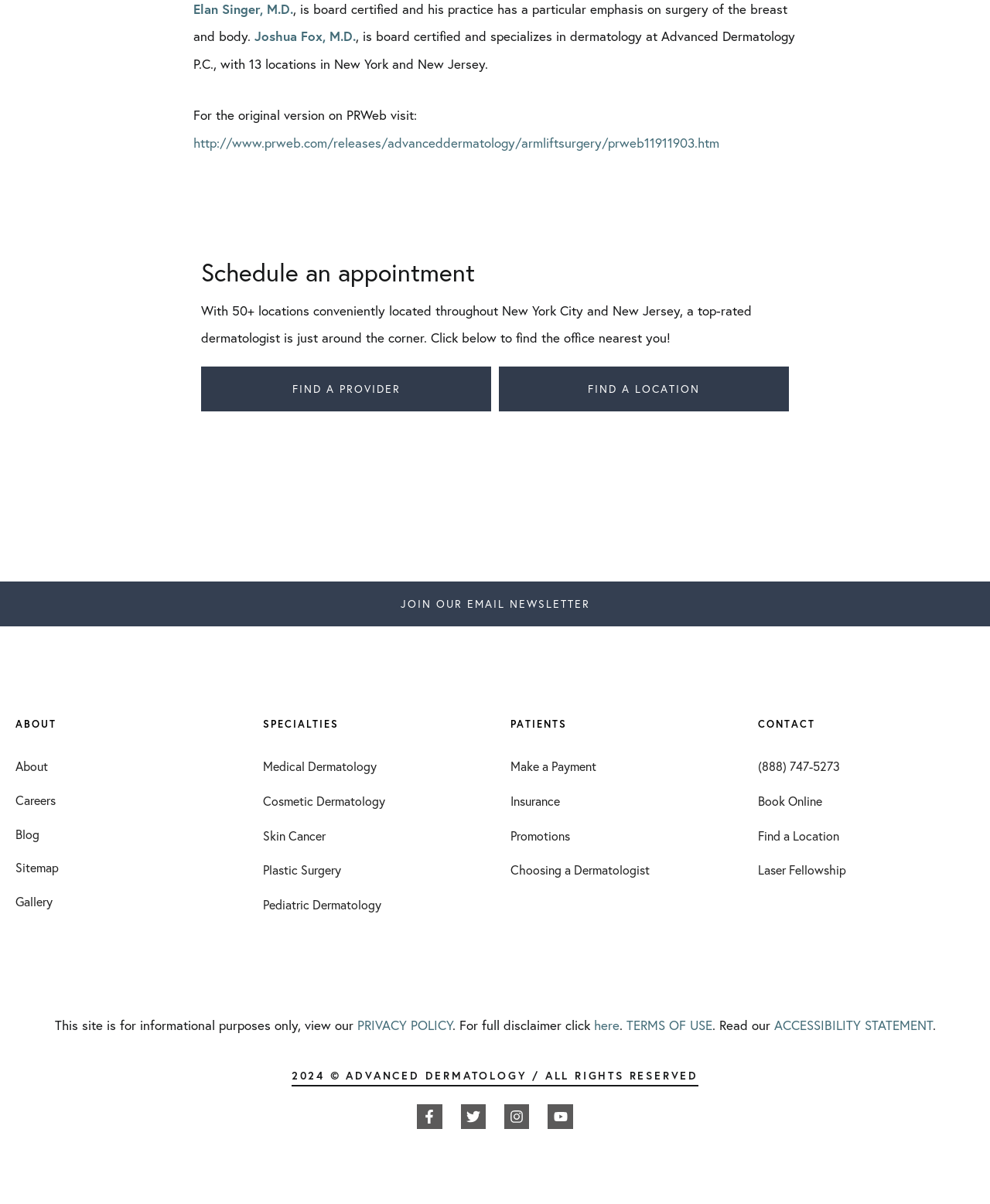Identify the bounding box coordinates necessary to click and complete the given instruction: "Find a provider".

[0.203, 0.305, 0.496, 0.342]